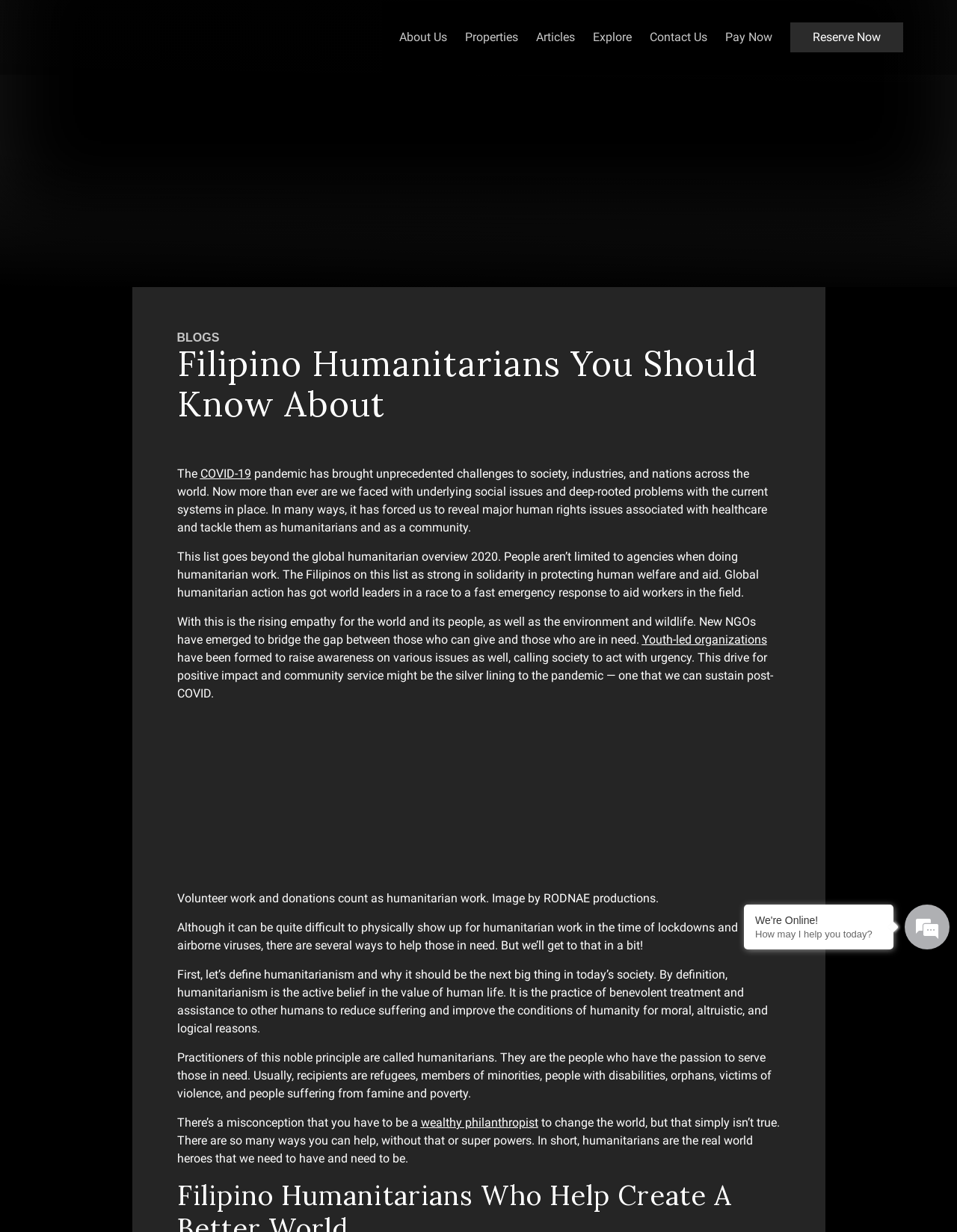Please give the bounding box coordinates of the area that should be clicked to fulfill the following instruction: "Explore the 'Youth-led organizations' link". The coordinates should be in the format of four float numbers from 0 to 1, i.e., [left, top, right, bottom].

[0.671, 0.512, 0.801, 0.526]